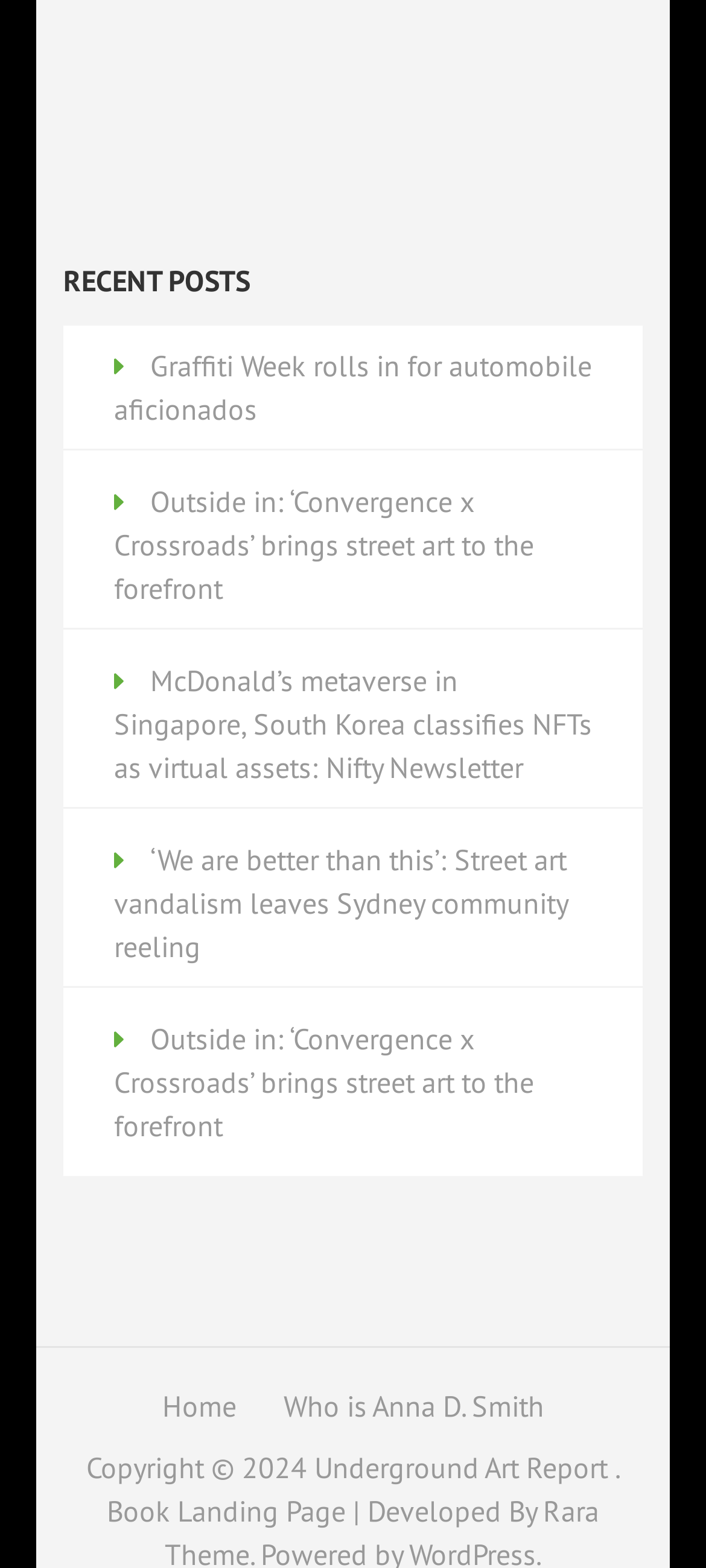Can you give a detailed response to the following question using the information from the image? What is the title of the first link?

The first link under the 'RECENT POSTS' heading has the title 'Graffiti Week rolls in for automobile aficionados'.